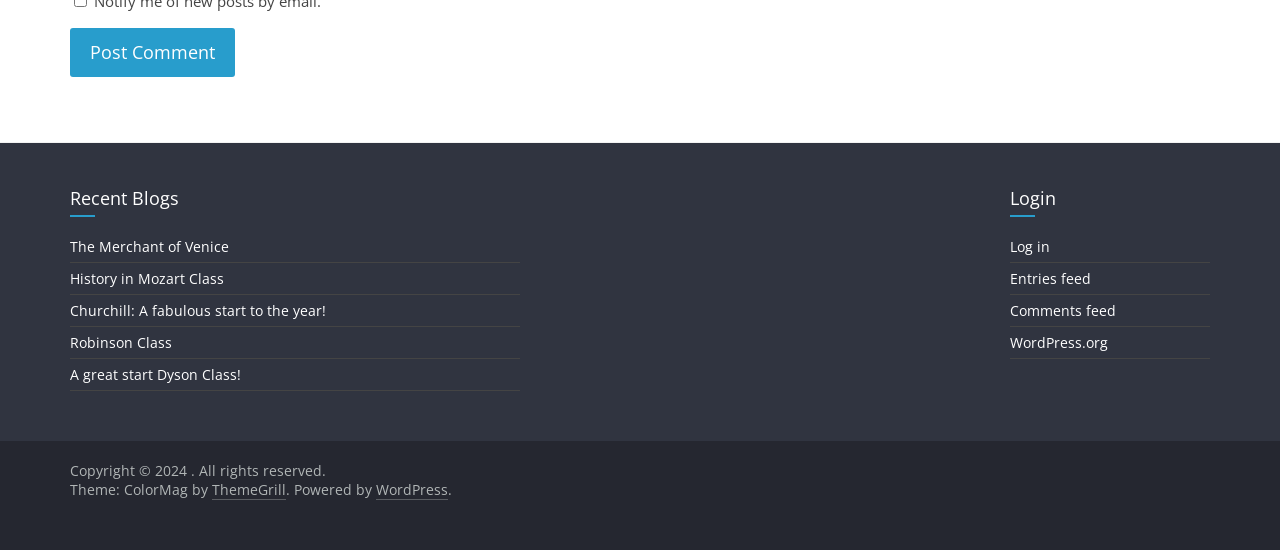Identify the coordinates of the bounding box for the element described below: "name="submit" value="Post Comment"". Return the coordinates as four float numbers between 0 and 1: [left, top, right, bottom].

[0.055, 0.052, 0.184, 0.14]